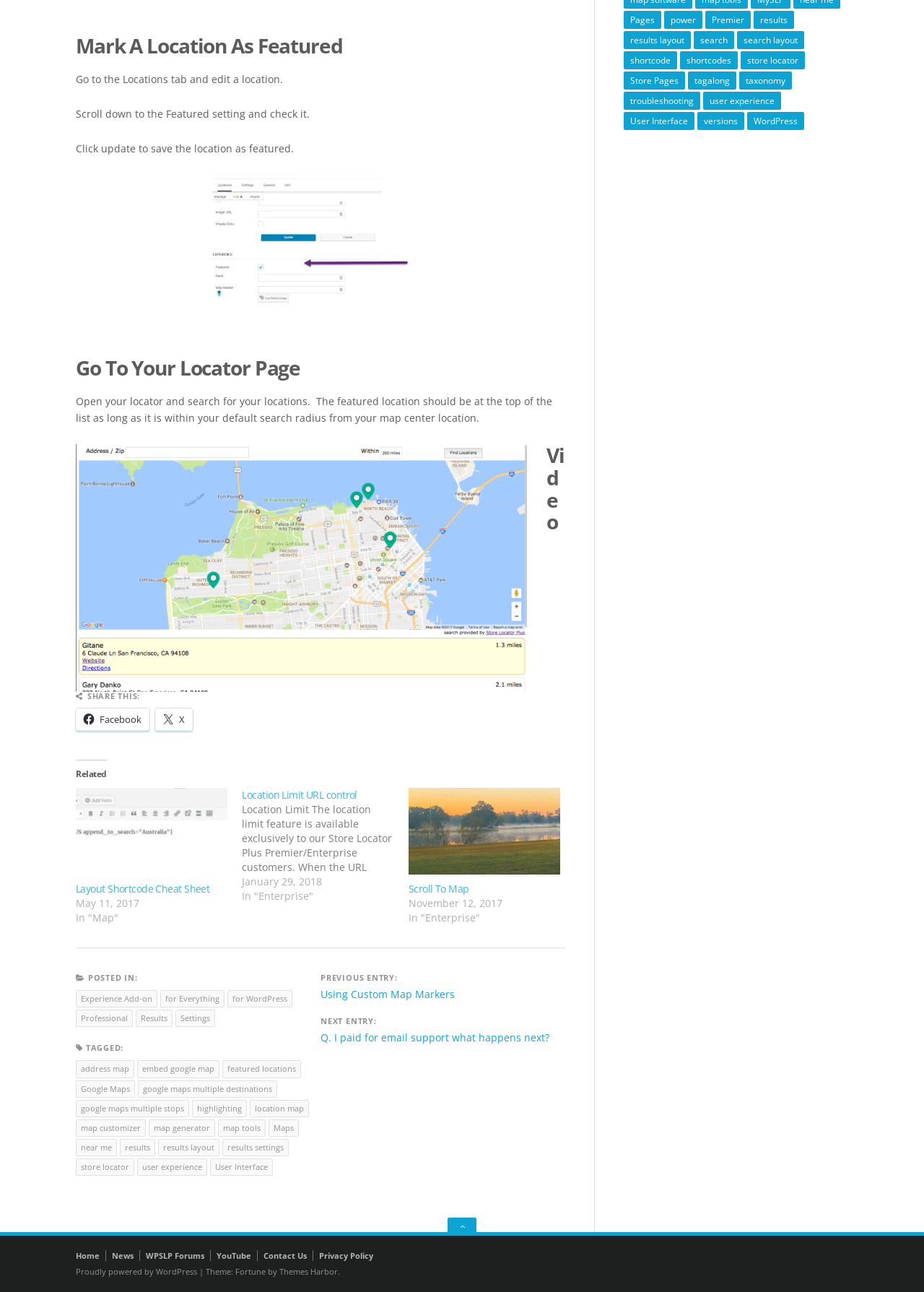Specify the bounding box coordinates of the area that needs to be clicked to achieve the following instruction: "Go to the 'Experience Add-on' page".

[0.082, 0.766, 0.17, 0.78]